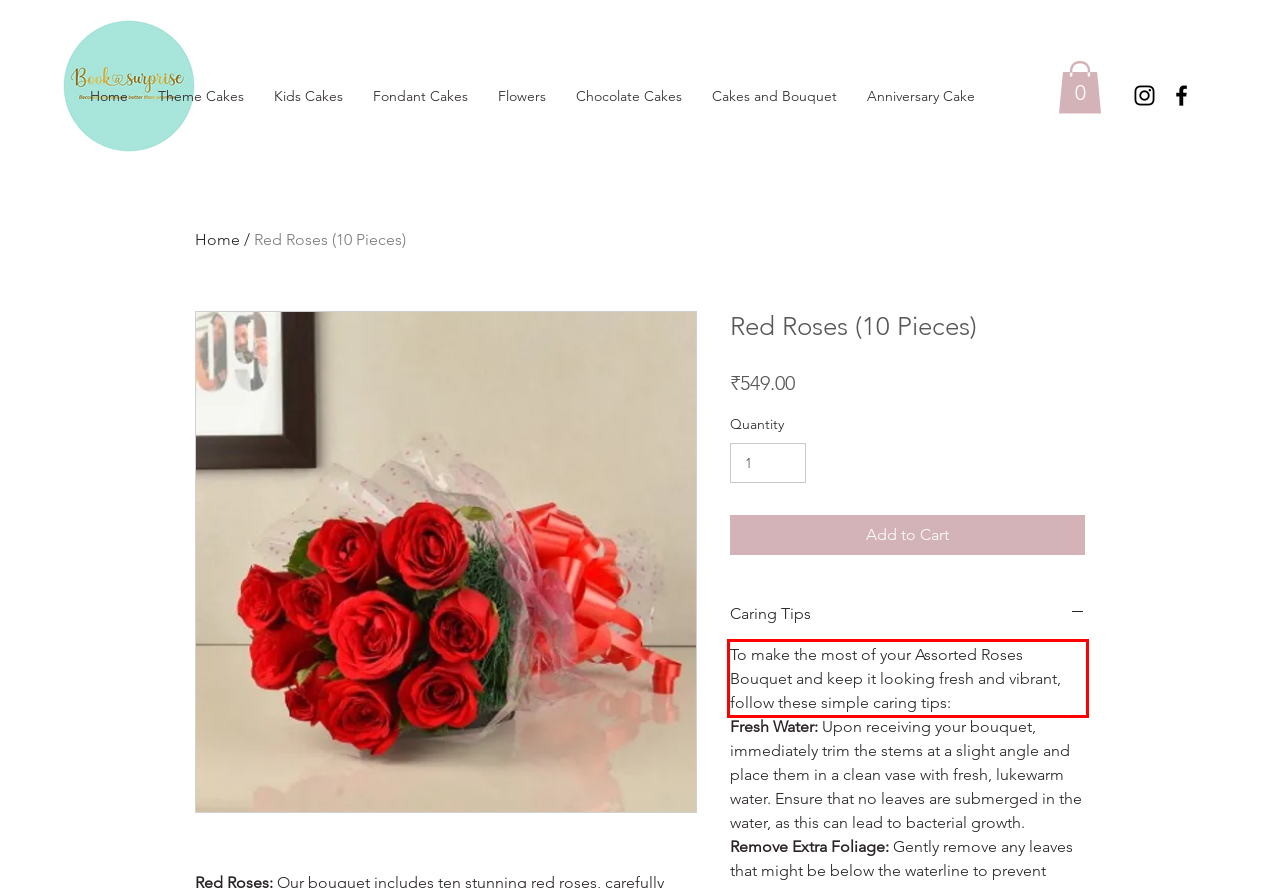Using the provided screenshot of a webpage, recognize the text inside the red rectangle bounding box by performing OCR.

To make the most of your Assorted Roses Bouquet and keep it looking fresh and vibrant, follow these simple caring tips: